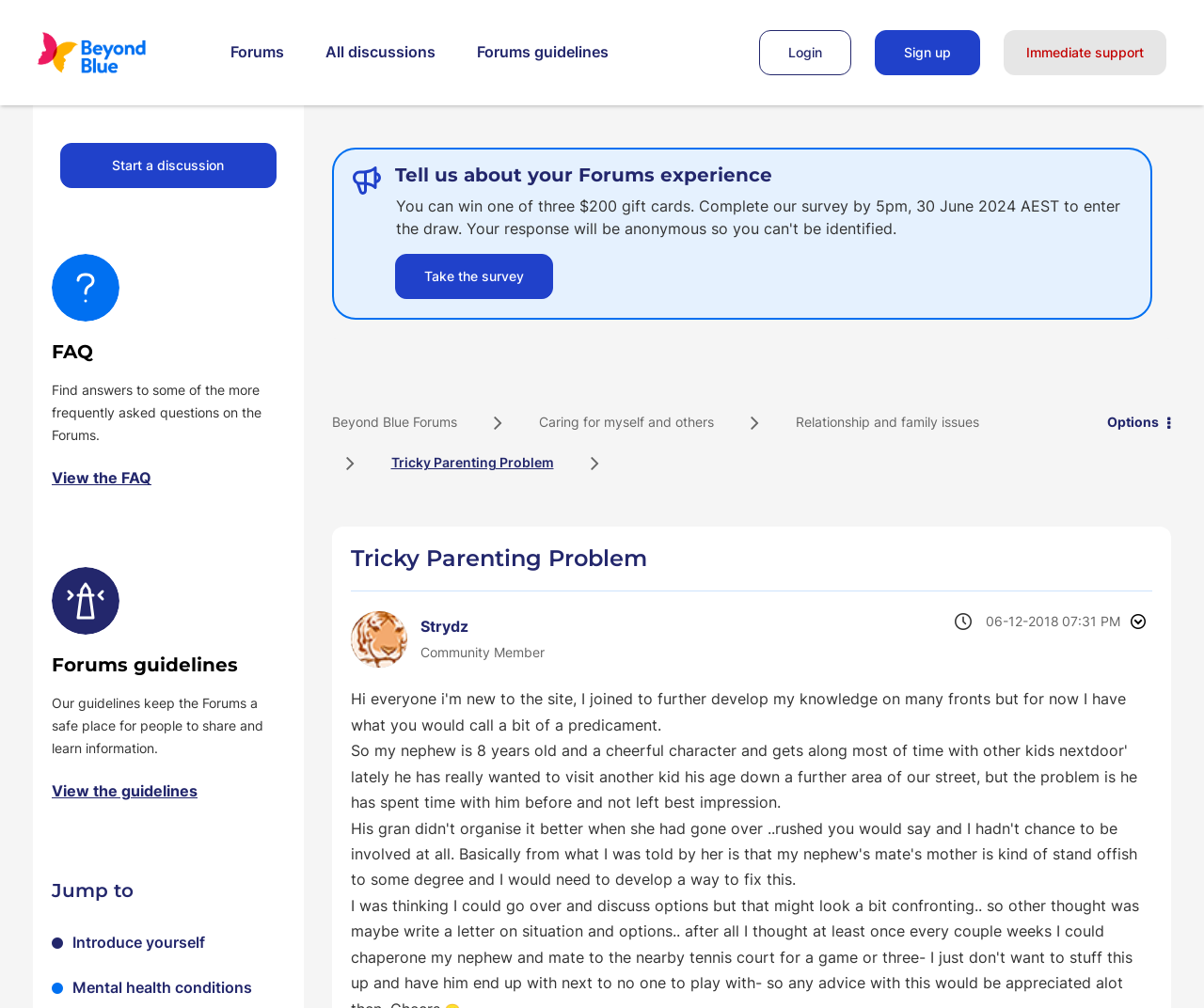Determine the bounding box coordinates of the clickable element necessary to fulfill the instruction: "Take the survey". Provide the coordinates as four float numbers within the 0 to 1 range, i.e., [left, top, right, bottom].

[0.328, 0.252, 0.459, 0.297]